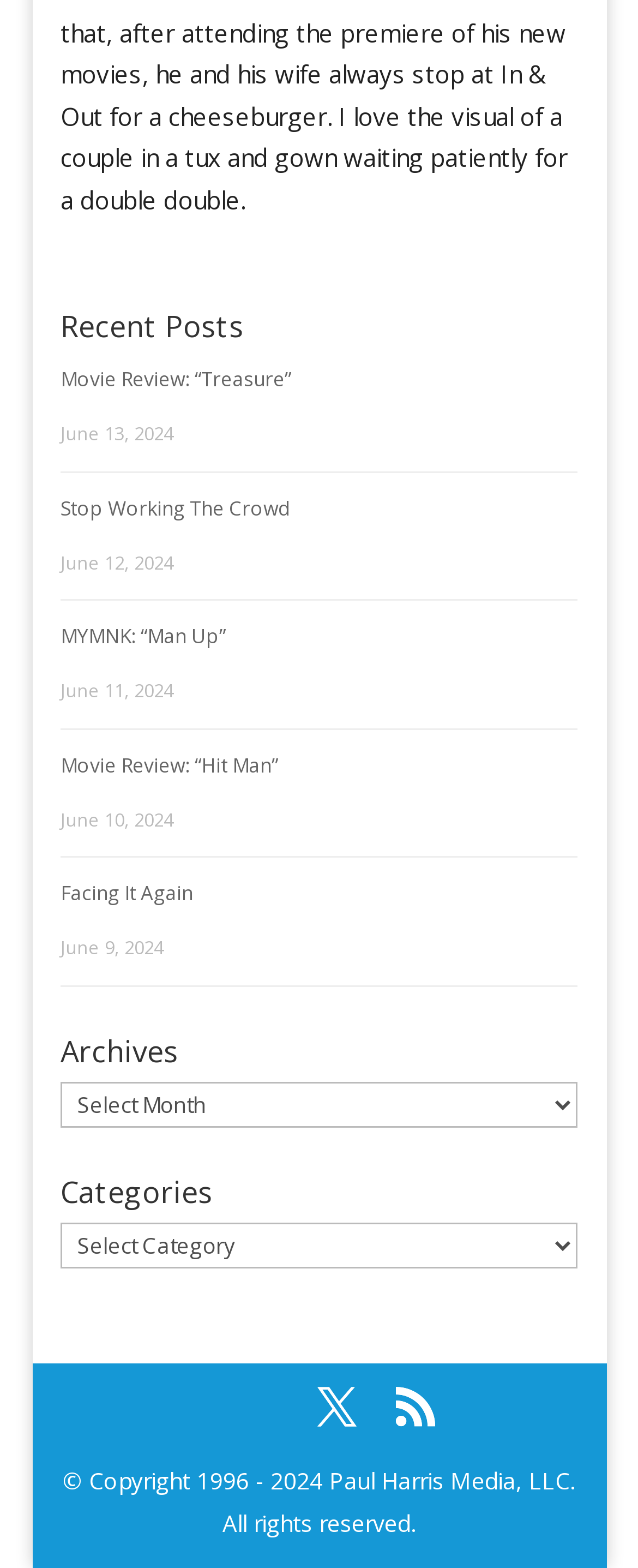Kindly determine the bounding box coordinates for the area that needs to be clicked to execute this instruction: "read 'Movie Review: “Treasure”'".

[0.095, 0.233, 0.457, 0.251]